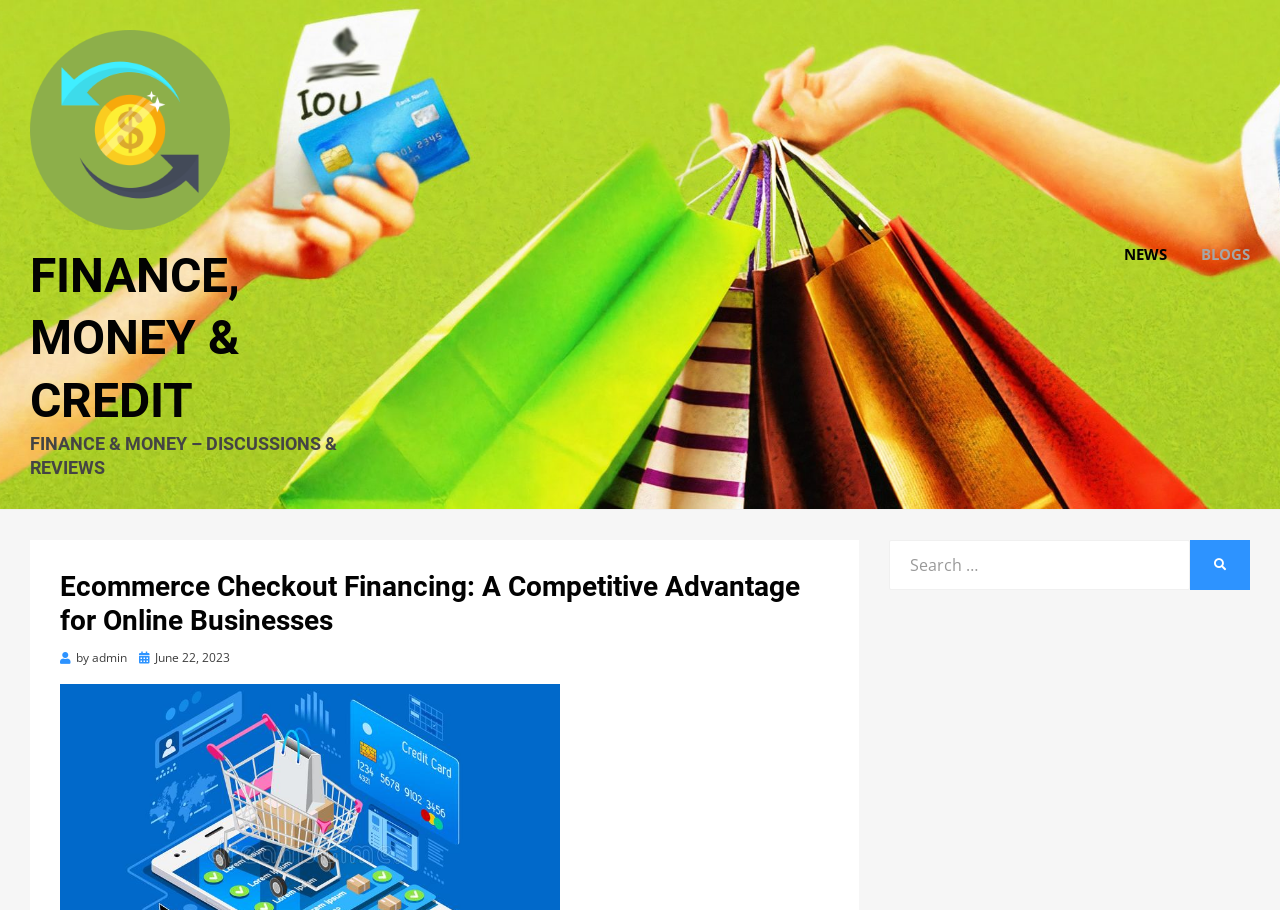Give a complete and precise description of the webpage's appearance.

The webpage appears to be a blog or article page focused on ecommerce checkout financing. At the top left, there is a link and an image with the text "Finance, Money & Credit". Below this, there is a larger heading that reads "FINANCE & MONEY – DISCUSSIONS & REVIEWS". 

On the top right, there are two links, "NEWS" and "BLOGS", positioned side by side. 

The main content of the page is an article titled "Ecommerce Checkout Financing: A Competitive Advantage for Online Businesses". The article title is a heading, and below it, there is a byline with the author's name, "admin", and the date "June 22, 2023". 

On the right side of the page, there is a search box with a label "Search for:" and a search button with a magnifying glass icon. 

The webpage also has a meta description that mentions ChargeAfter's Buy Now Pay Later White Label Consumer Finance Platform, but this content is not directly visible on the page.